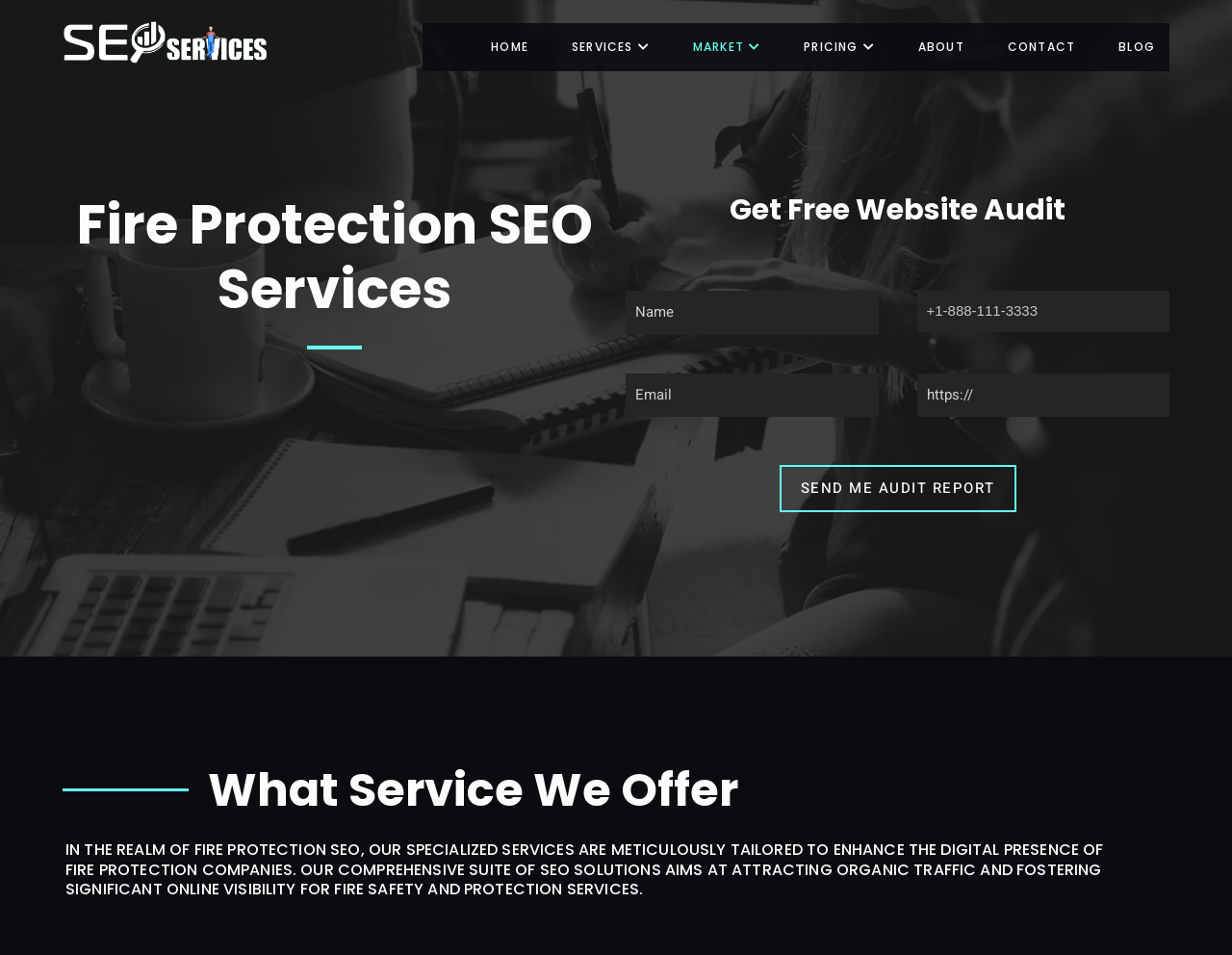Show the bounding box coordinates of the region that should be clicked to follow the instruction: "Click the SERVICES link."

[0.441, 0.024, 0.539, 0.075]